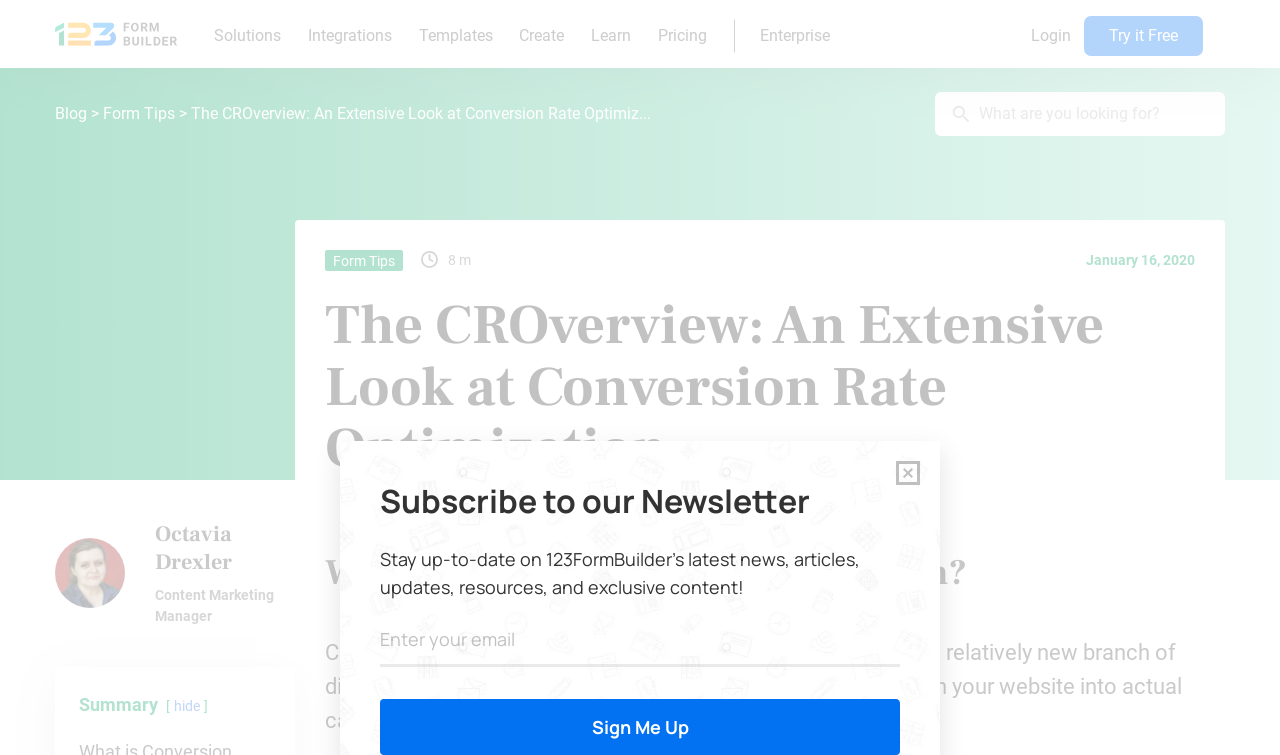Utilize the details in the image to give a detailed response to the question: What is the main topic of this blog post?

I determined the main topic of this blog post by looking at the title of the post, which is 'The CROverview: An Extensive Look at Conversion Rate Optimization'. This title suggests that the post is about Conversion Rate Optimization, which is a branch of digital marketing.